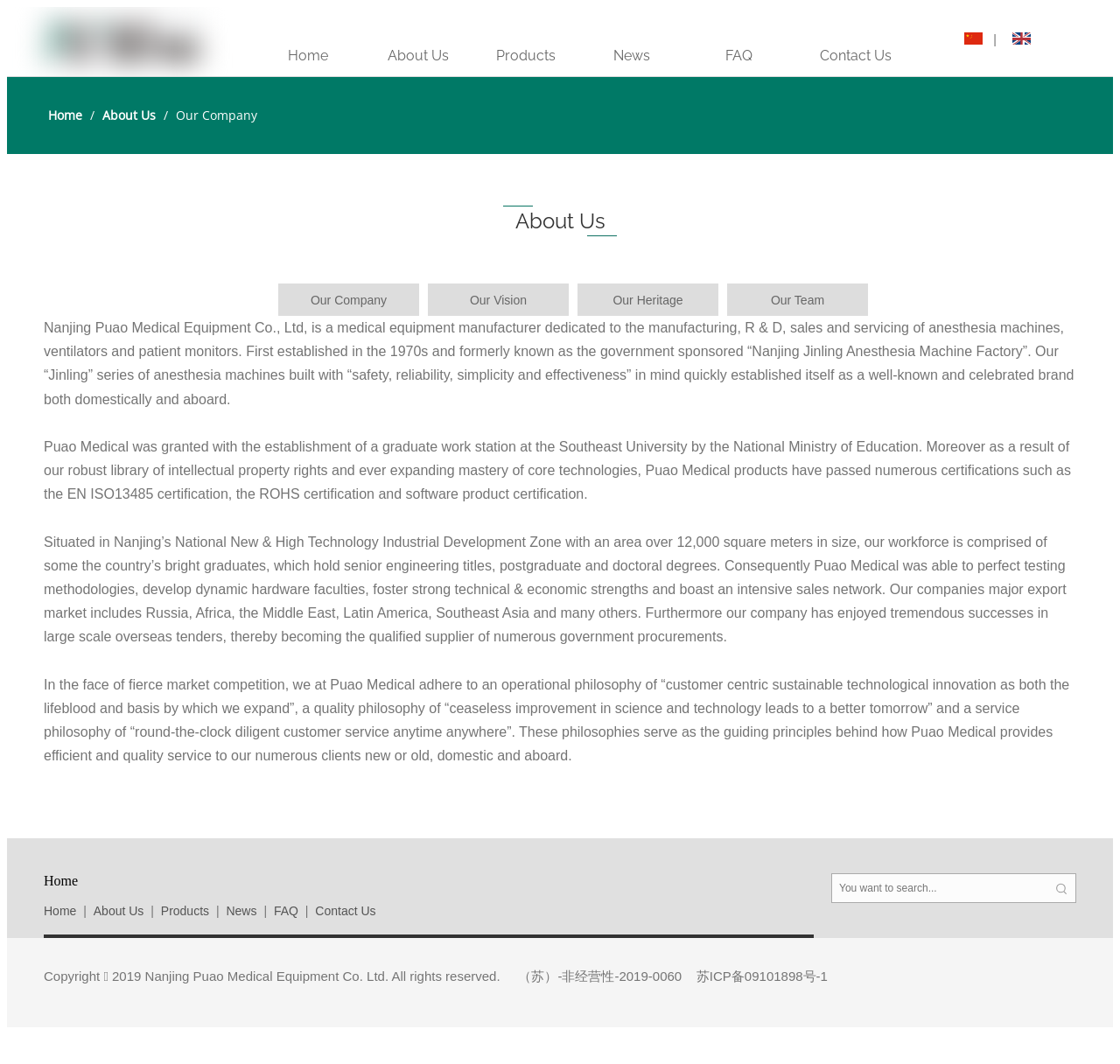Locate the bounding box coordinates of the clickable area needed to fulfill the instruction: "Contact us through hotline".

None